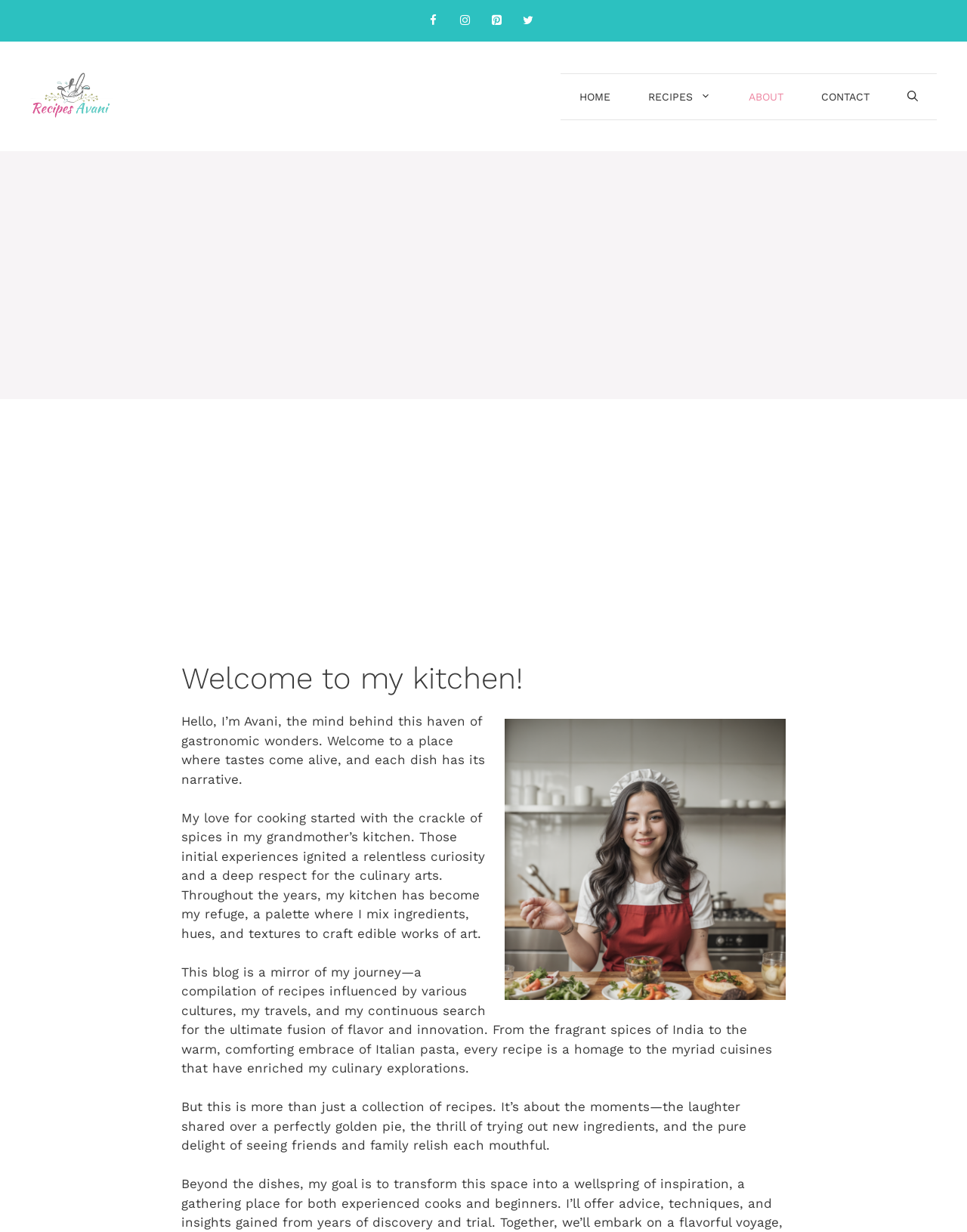Find the bounding box coordinates for the area you need to click to carry out the instruction: "Click on RECIPES link". The coordinates should be four float numbers between 0 and 1, indicated as [left, top, right, bottom].

[0.651, 0.06, 0.755, 0.097]